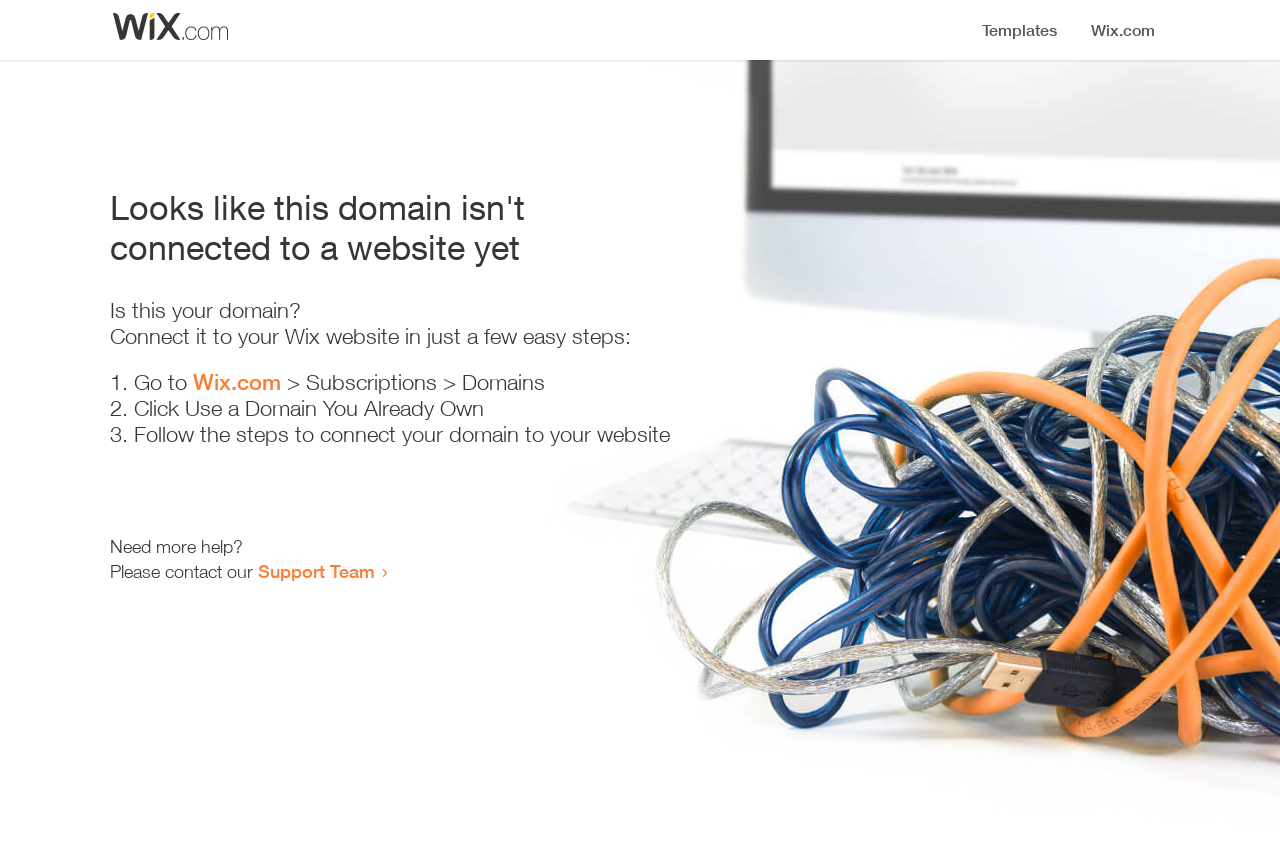What is the current state of the domain?
Using the information from the image, give a concise answer in one word or a short phrase.

Not connected to a website